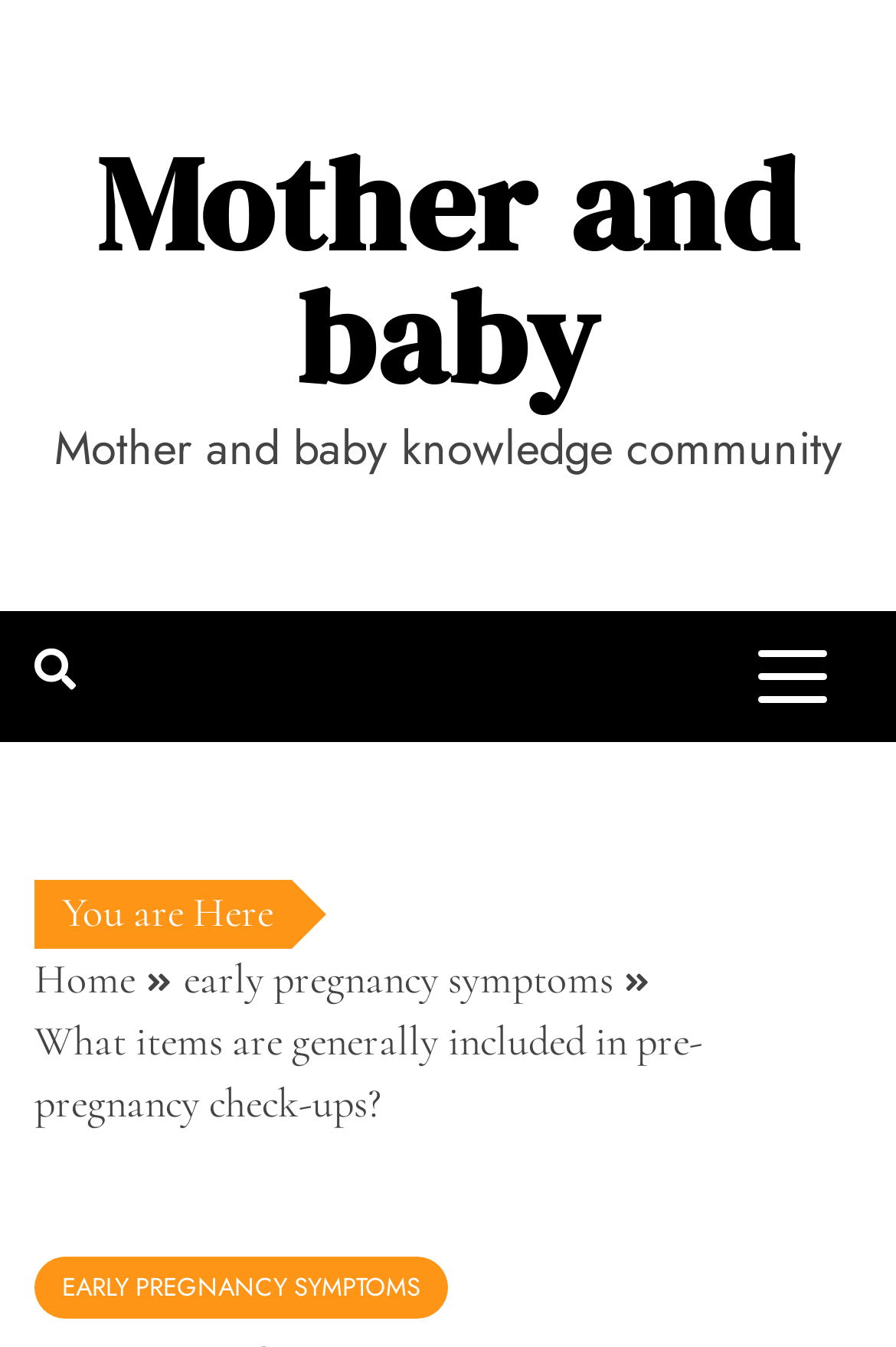Produce a meticulous description of the webpage.

The webpage is about pre-pregnancy check-ups, specifically discussing what items are generally included in these check-ups. At the top left of the page, there is a link to "Mother and baby" and a static text "Mother and baby knowledge community" is positioned below it. 

On the top right, there is a button that controls the primary menu, and next to it, there is a link with an icon represented by "\uf002". 

Below the top section, there is a "You are Here" label, followed by a navigation section called "Breadcrumbs". This section contains three links: "Home", "early pregnancy symptoms", and "What items are generally included in pre-pregnancy check-ups?". The last link is also the title of the webpage. 

At the bottom of the page, there is another link to "EARLY PREGNANCY SYMPTOMS".